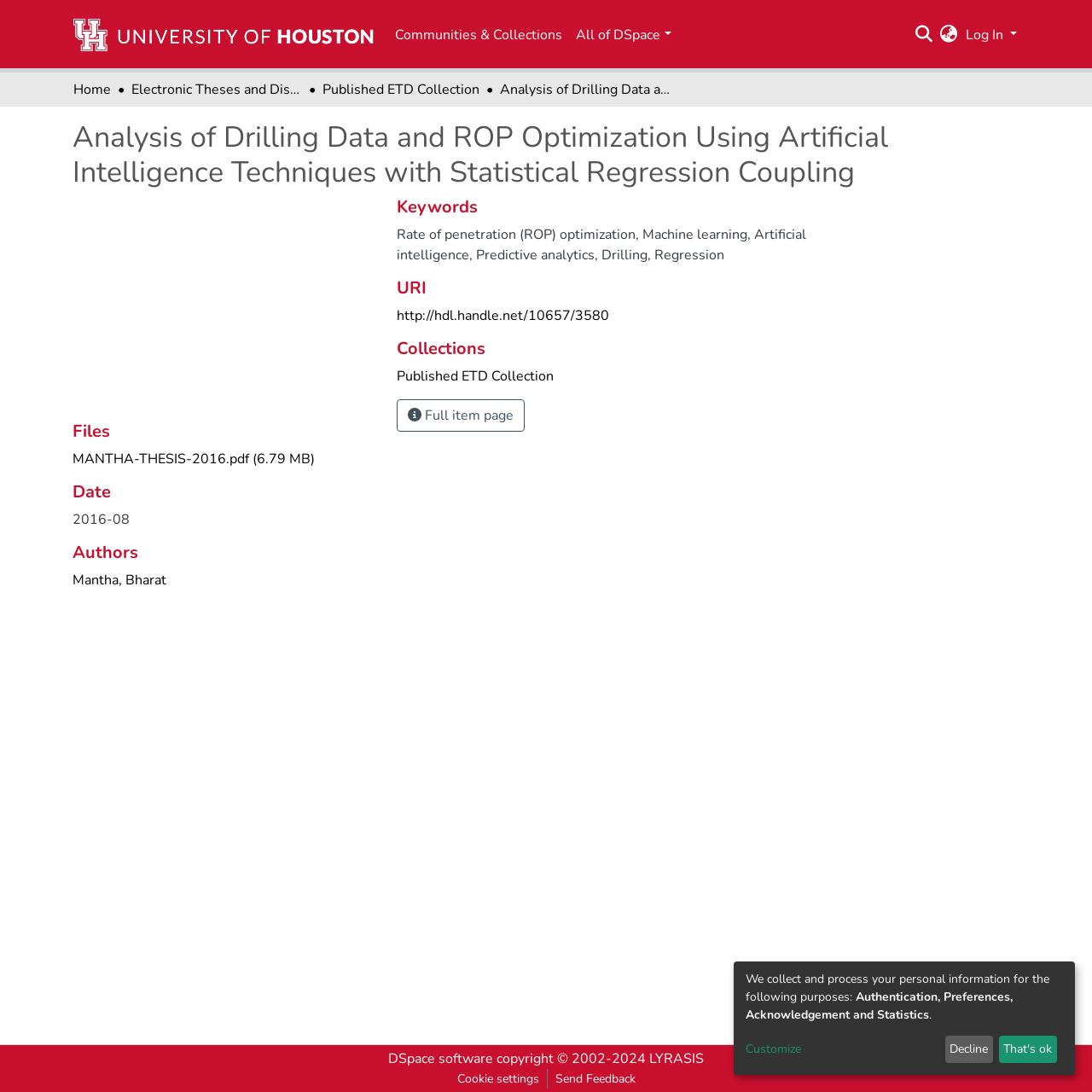Can you provide the bounding box coordinates for the element that should be clicked to implement the instruction: "View the full item page"?

[0.363, 0.365, 0.48, 0.395]